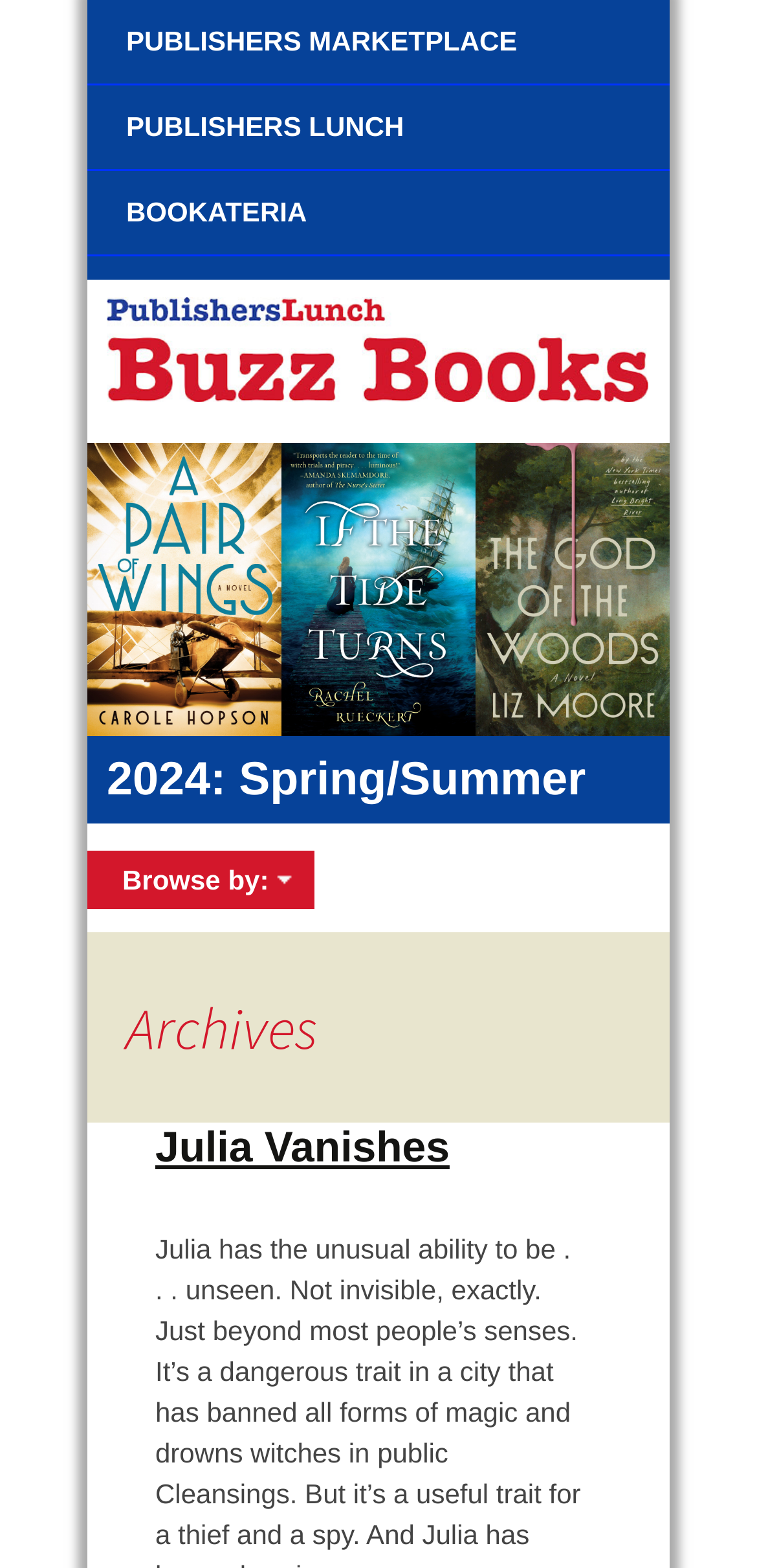Determine the bounding box coordinates of the element that should be clicked to execute the following command: "Browse by category".

[0.136, 0.543, 0.396, 0.58]